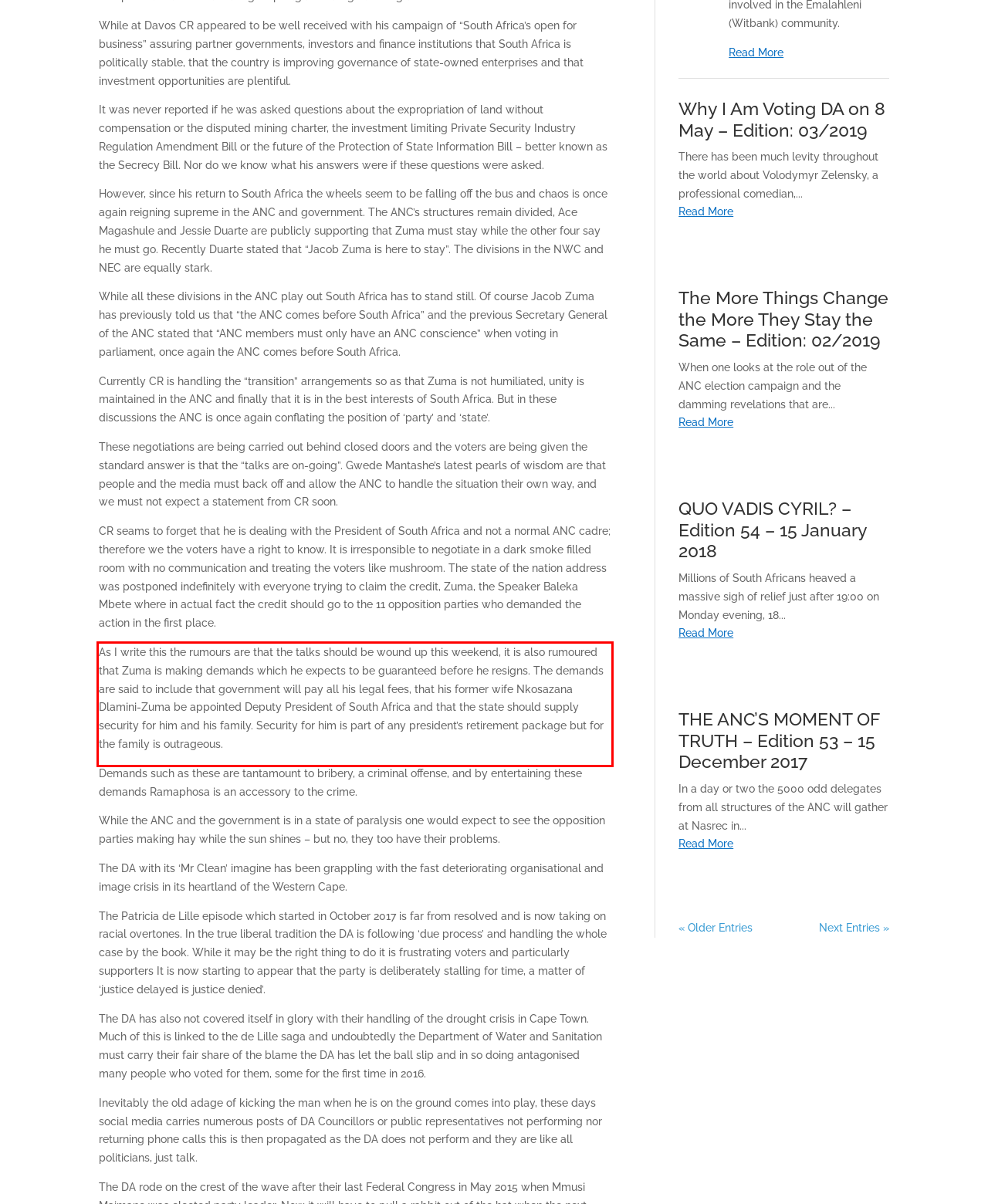Given the screenshot of a webpage, identify the red rectangle bounding box and recognize the text content inside it, generating the extracted text.

As I write this the rumours are that the talks should be wound up this weekend, it is also rumoured that Zuma is making demands which he expects to be guaranteed before he resigns. The demands are said to include that government will pay all his legal fees, that his former wife Nkosazana Dlamini-Zuma be appointed Deputy President of South Africa and that the state should supply security for him and his family. Security for him is part of any president’s retirement package but for the family is outrageous.